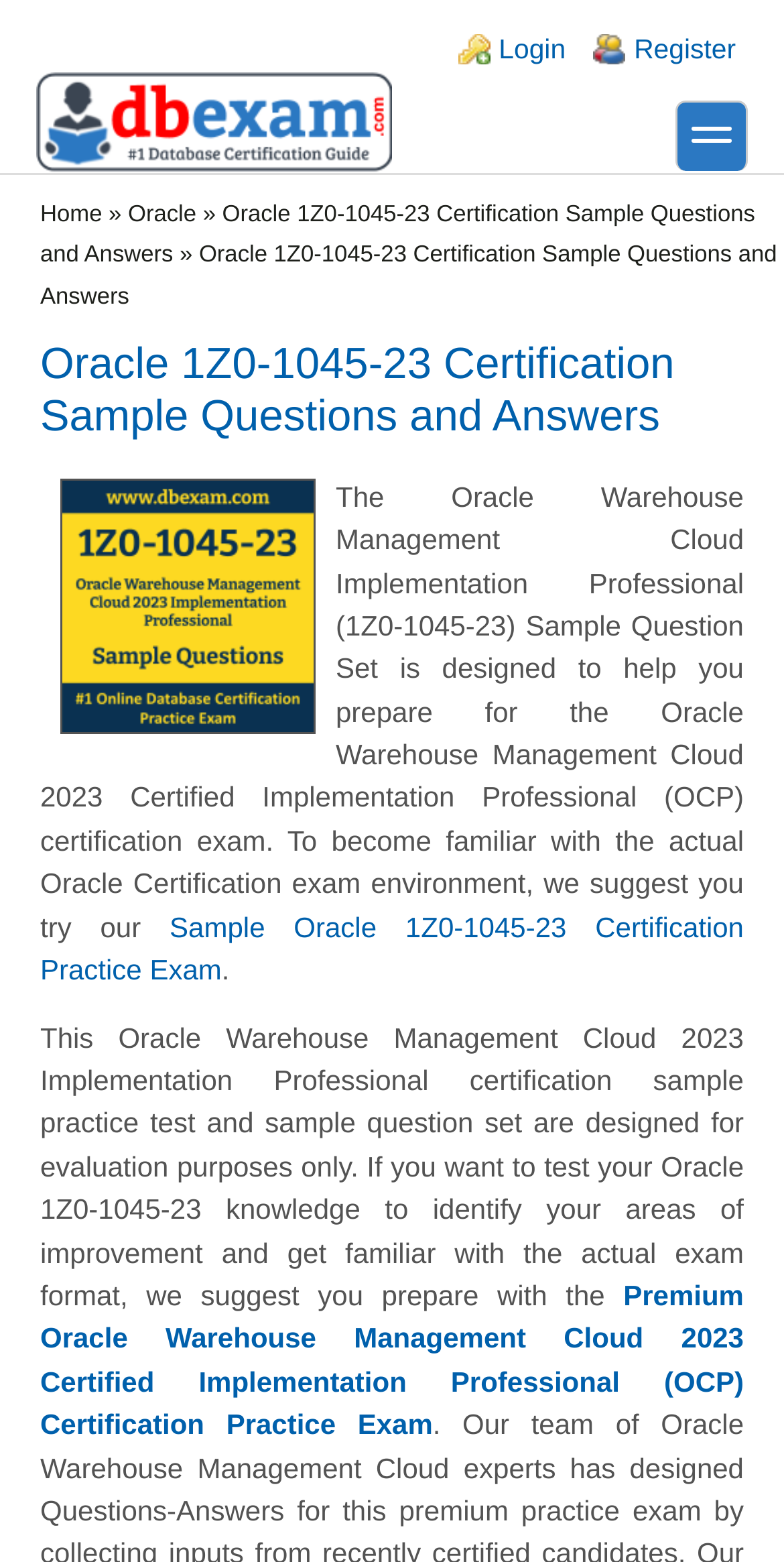Return the bounding box coordinates of the UI element that corresponds to this description: "parent_node: toggle". The coordinates must be given as four float numbers in the range of 0 and 1, [left, top, right, bottom].

[0.046, 0.065, 0.522, 0.11]